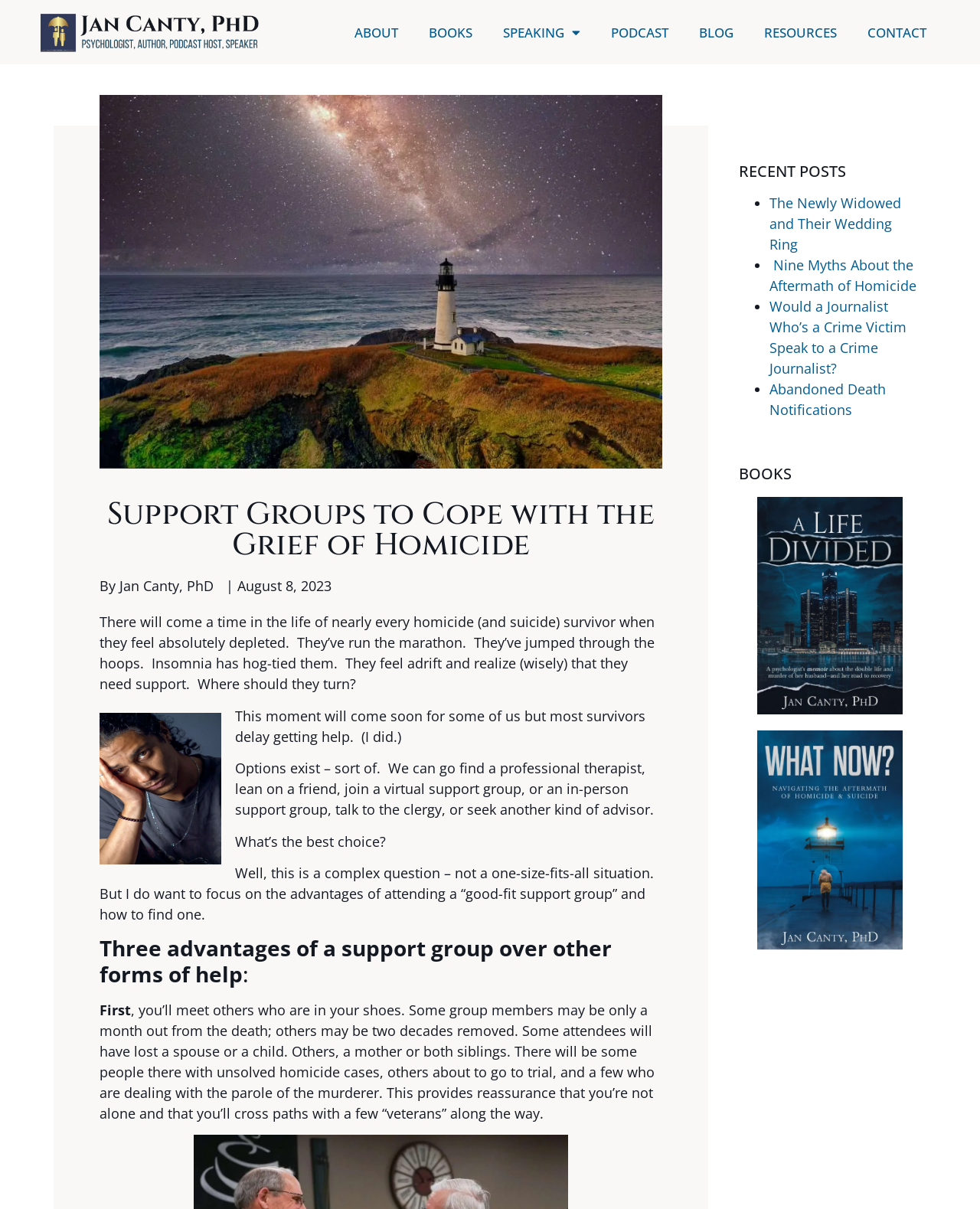Predict the bounding box for the UI component with the following description: "Abandoned Death Notifications".

[0.785, 0.314, 0.904, 0.346]